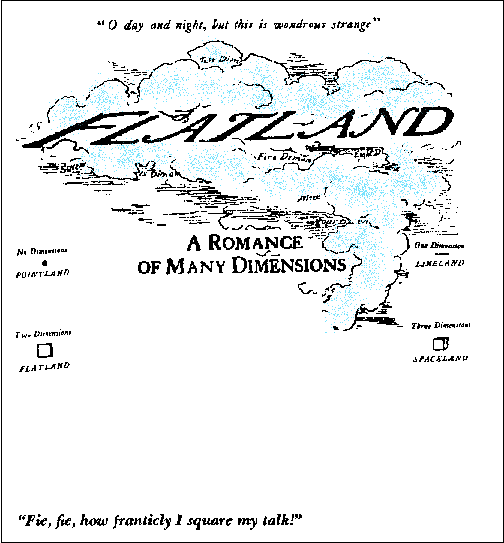What is the style of the illustrations surrounding the title?
Give a one-word or short-phrase answer derived from the screenshot.

Whimsical cloud-like